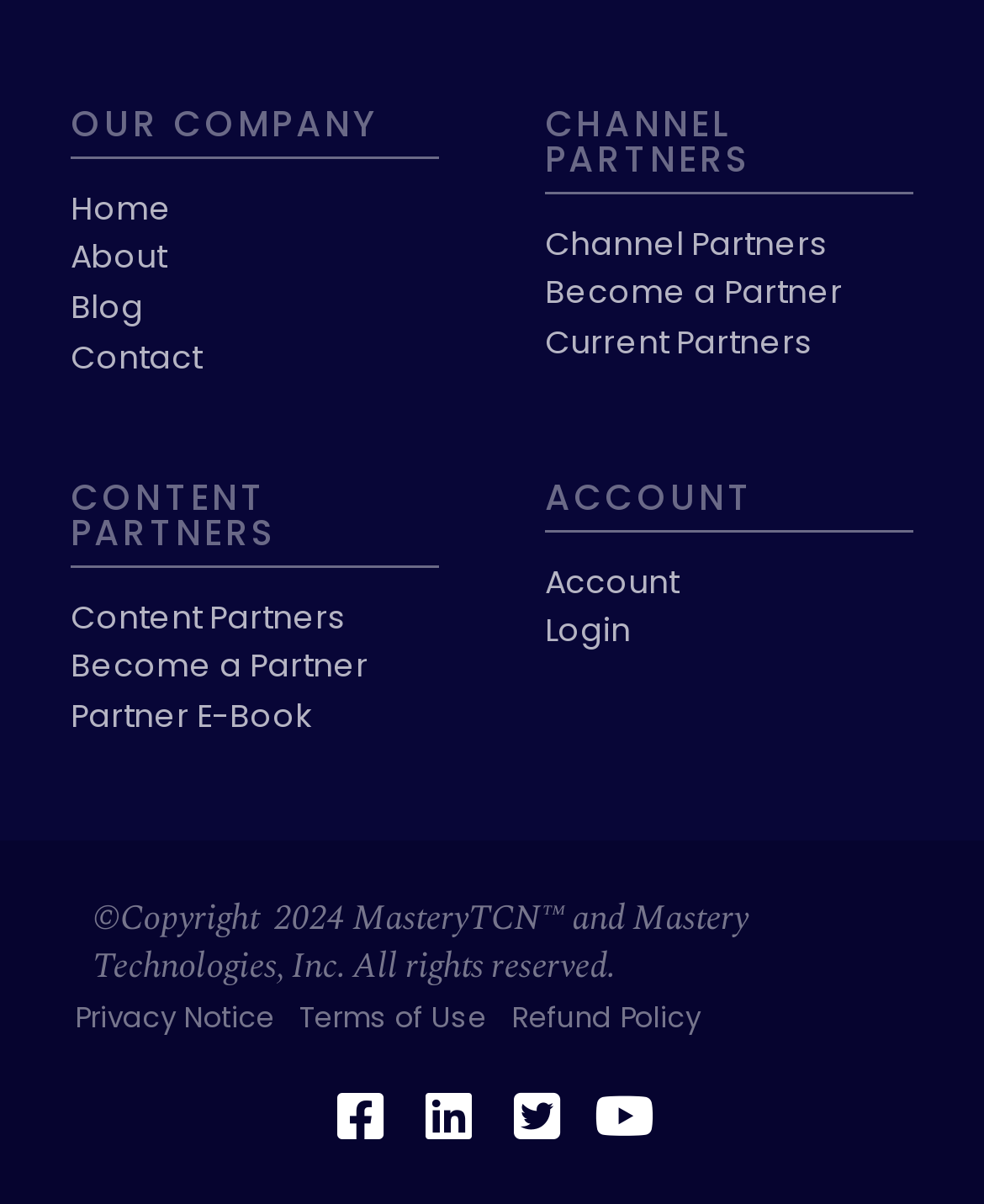Can you find the bounding box coordinates of the area I should click to execute the following instruction: "read terms of use"?

[0.291, 0.824, 0.506, 0.868]